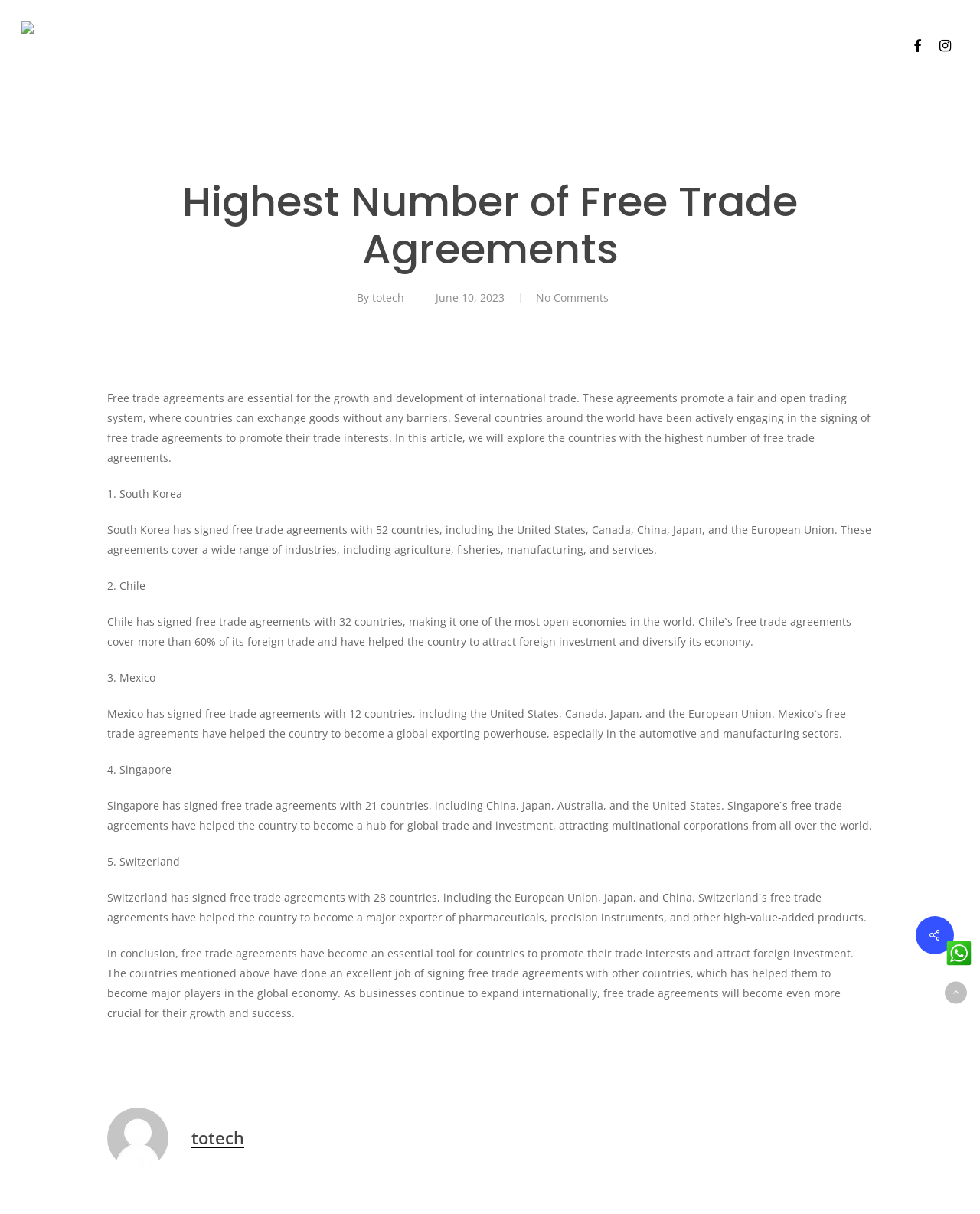Please find the bounding box coordinates of the element's region to be clicked to carry out this instruction: "Check Facebook page".

None